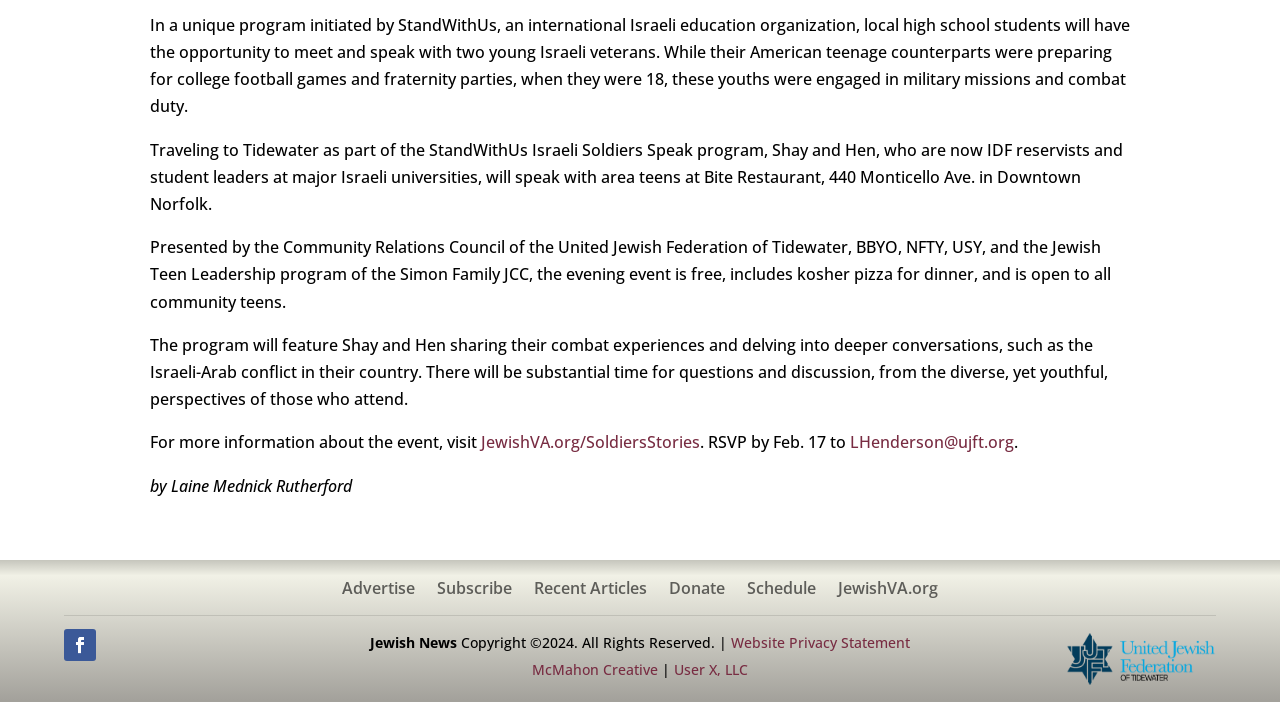Provide the bounding box coordinates for the UI element that is described as: "The Hon John Cobb MP".

None